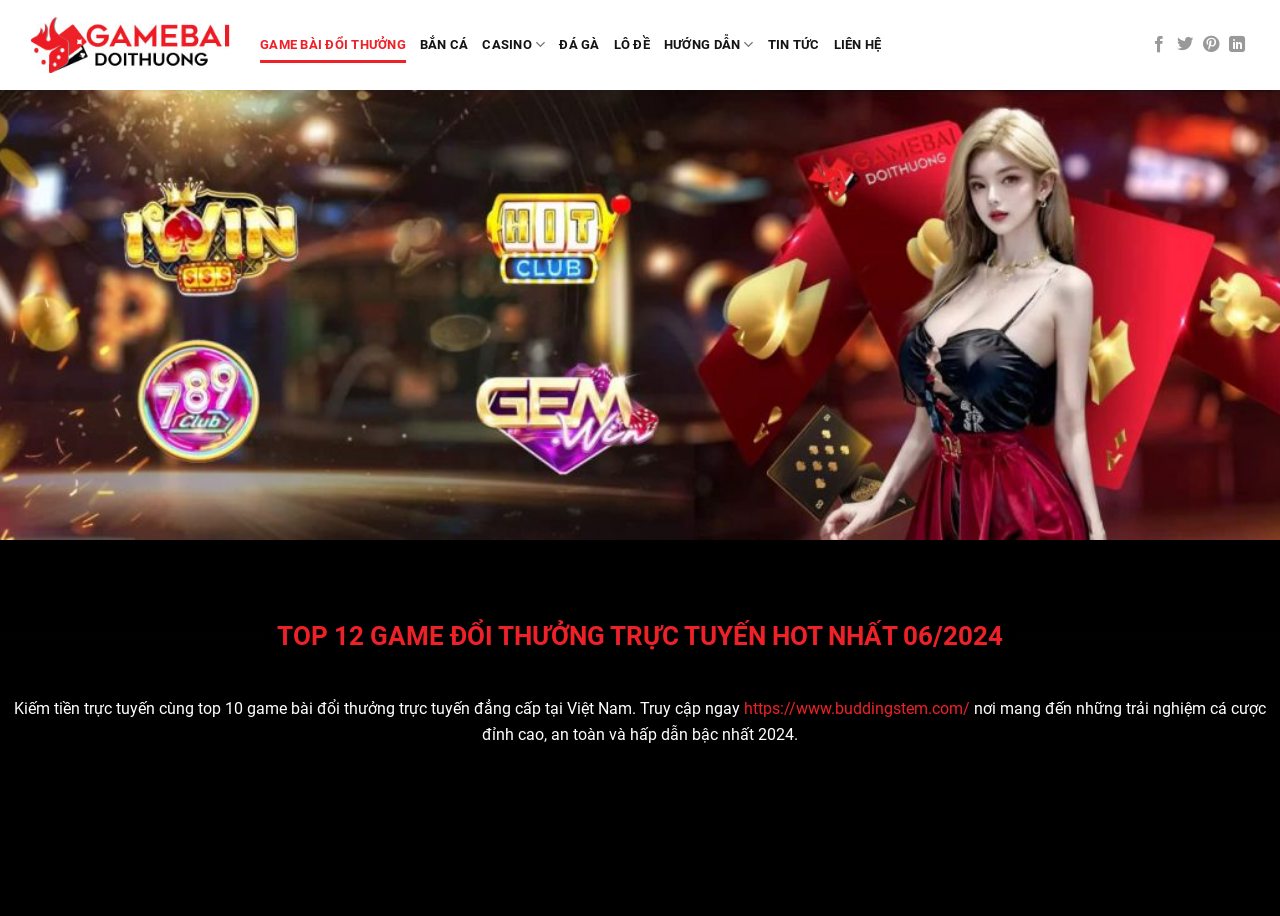Extract the bounding box coordinates for the described element: "https://www.buddingstem.com/". The coordinates should be represented as four float numbers between 0 and 1: [left, top, right, bottom].

[0.581, 0.763, 0.758, 0.784]